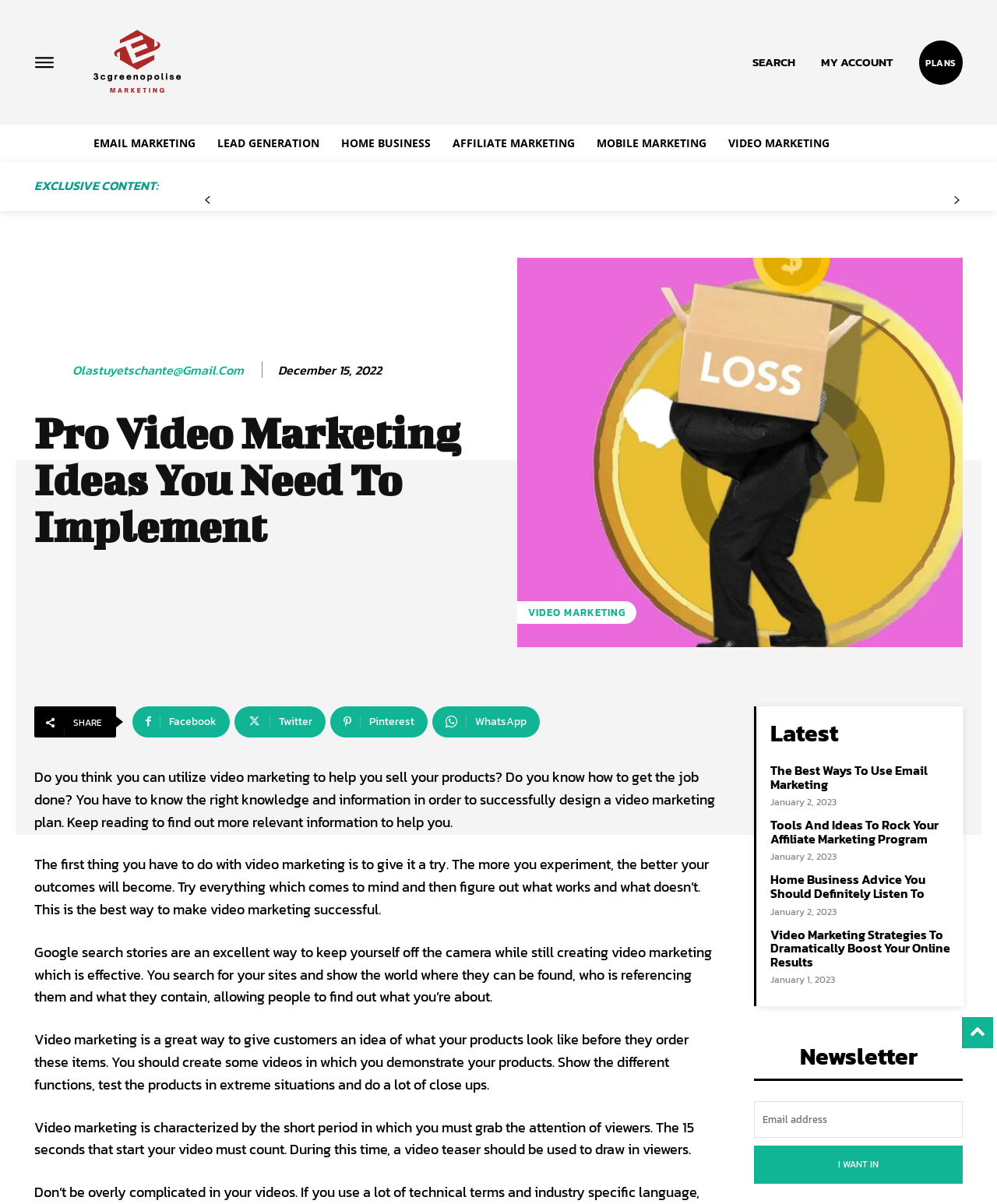Please determine the bounding box coordinates of the element to click on in order to accomplish the following task: "Enter email address in the 'email' textbox". Ensure the coordinates are four float numbers ranging from 0 to 1, i.e., [left, top, right, bottom].

[0.756, 0.915, 0.966, 0.945]